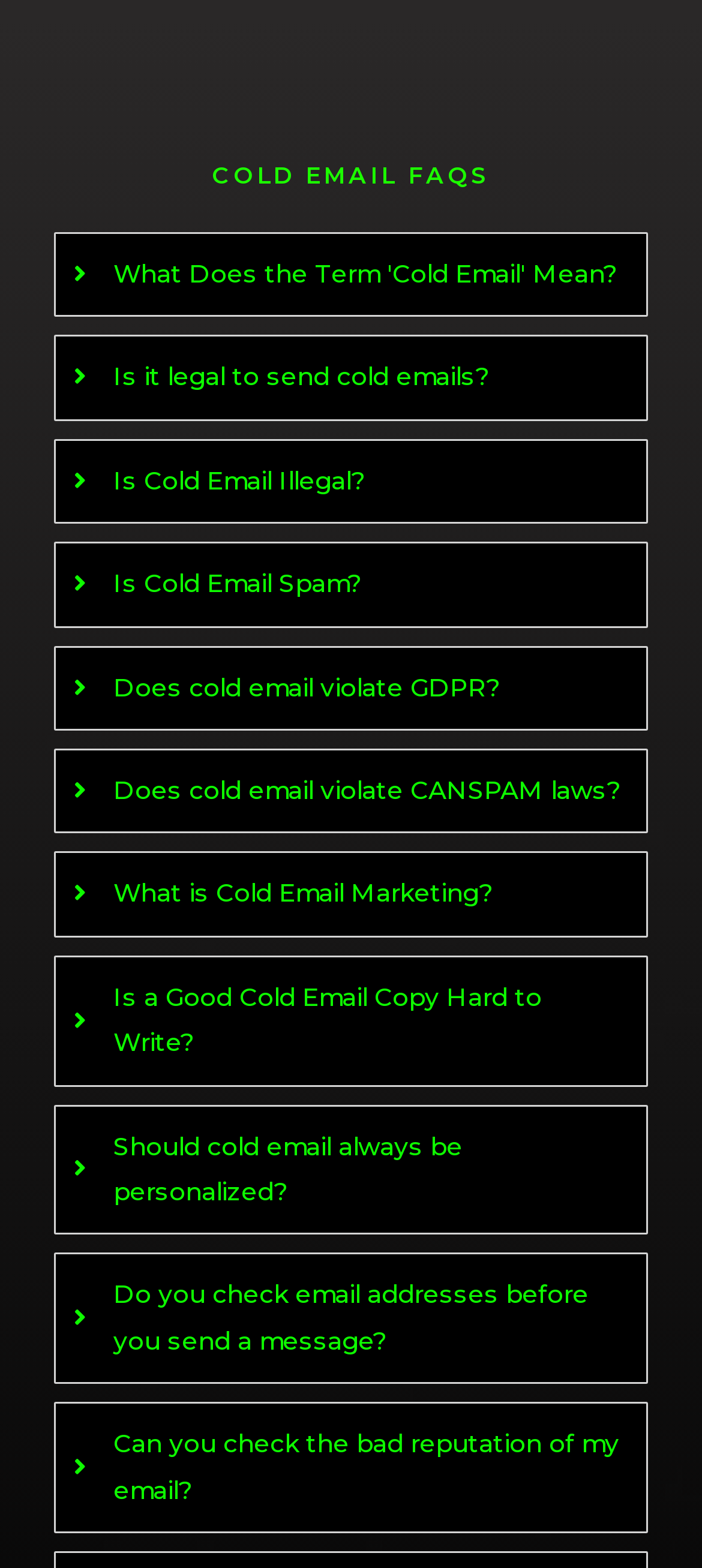Find the bounding box coordinates of the area to click in order to follow the instruction: "Click on 'What Does the Term 'Cold Email' Mean?' tab".

[0.079, 0.149, 0.921, 0.201]